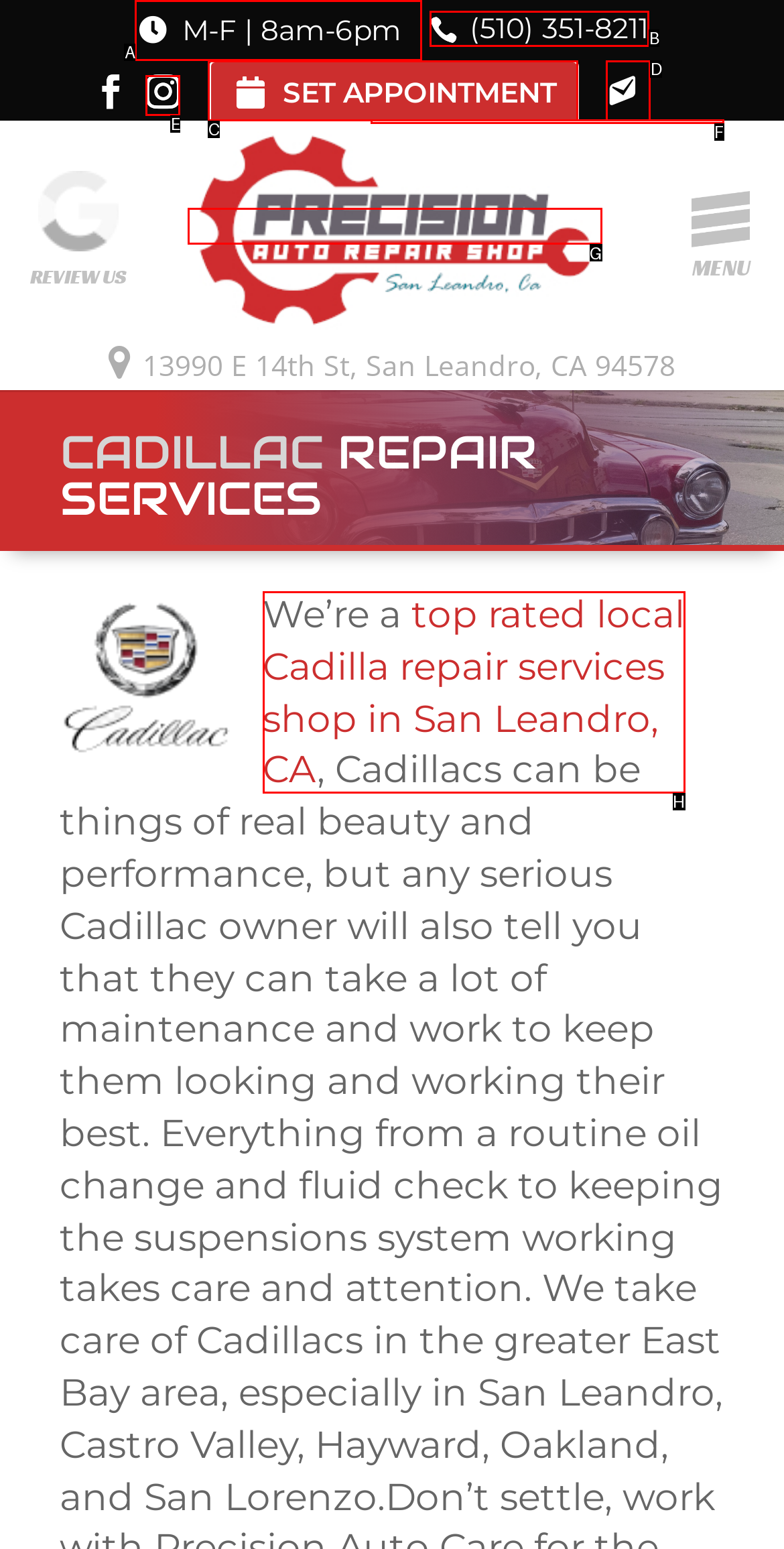Point out the UI element to be clicked for this instruction: Call the phone number. Provide the answer as the letter of the chosen element.

B